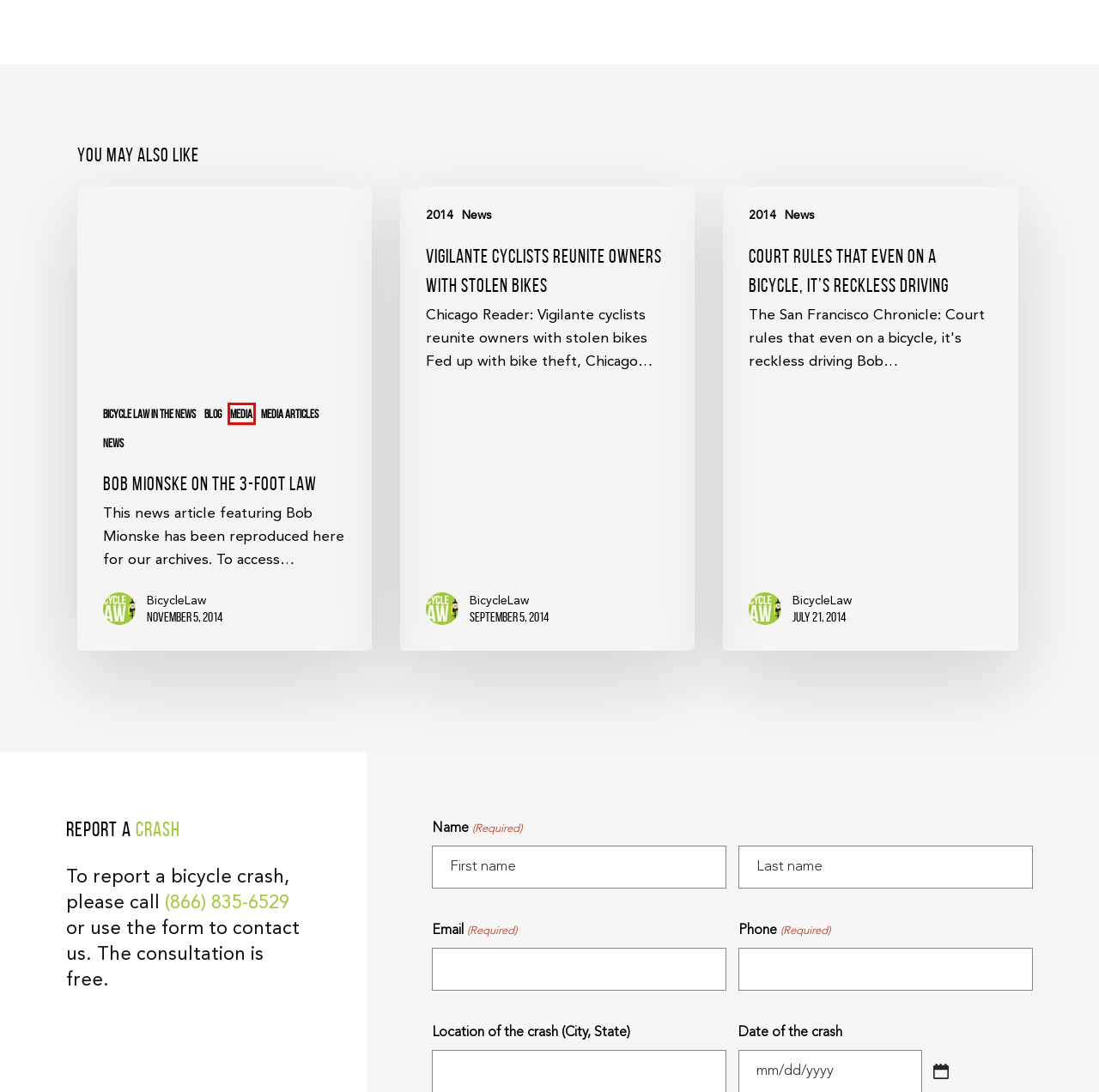Given a webpage screenshot featuring a red rectangle around a UI element, please determine the best description for the new webpage that appears after the element within the bounding box is clicked. The options are:
A. 2014 | Bicycle Law
B. Bob Mionske on the 3-foot Law | Bicycle Law
C. Bicycle Law in the News | Bicycle Law
D. San Francisco Bicycle Accident Attorney | Miles B. Cooper
E. Media | Bicycle Law
F. Media Articles | Bicycle Law
G. Blog | Bicycle Law
H. Court Rules That Even On A Bicycle, It’s Reckless Driving | Bicycle Law

E